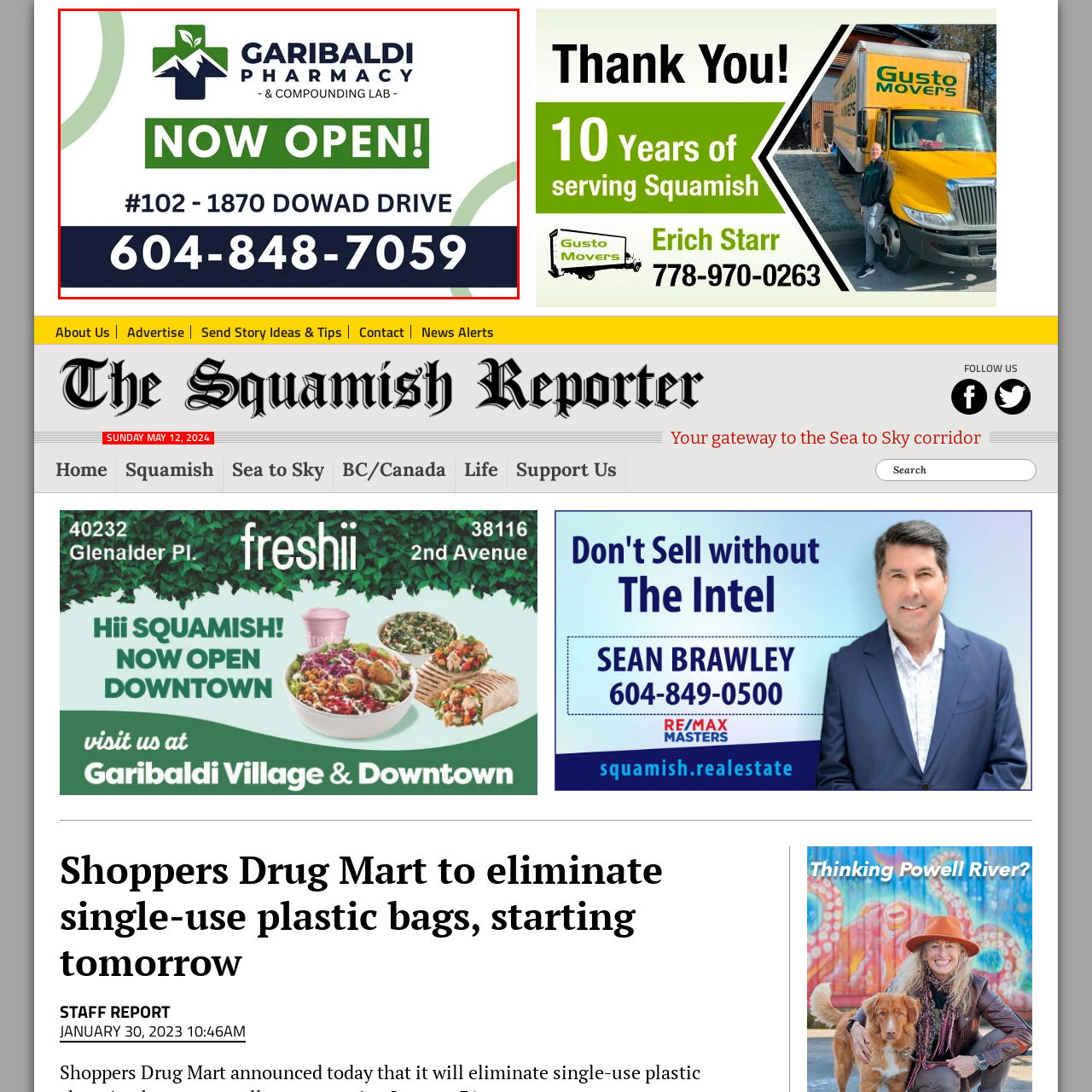What is the location of the pharmacy?
Review the content shown inside the red bounding box in the image and offer a detailed answer to the question, supported by the visual evidence.

The location of the pharmacy is indicated below the pharmacy's name, which is '#102 - 1870 Dowad Drive'.